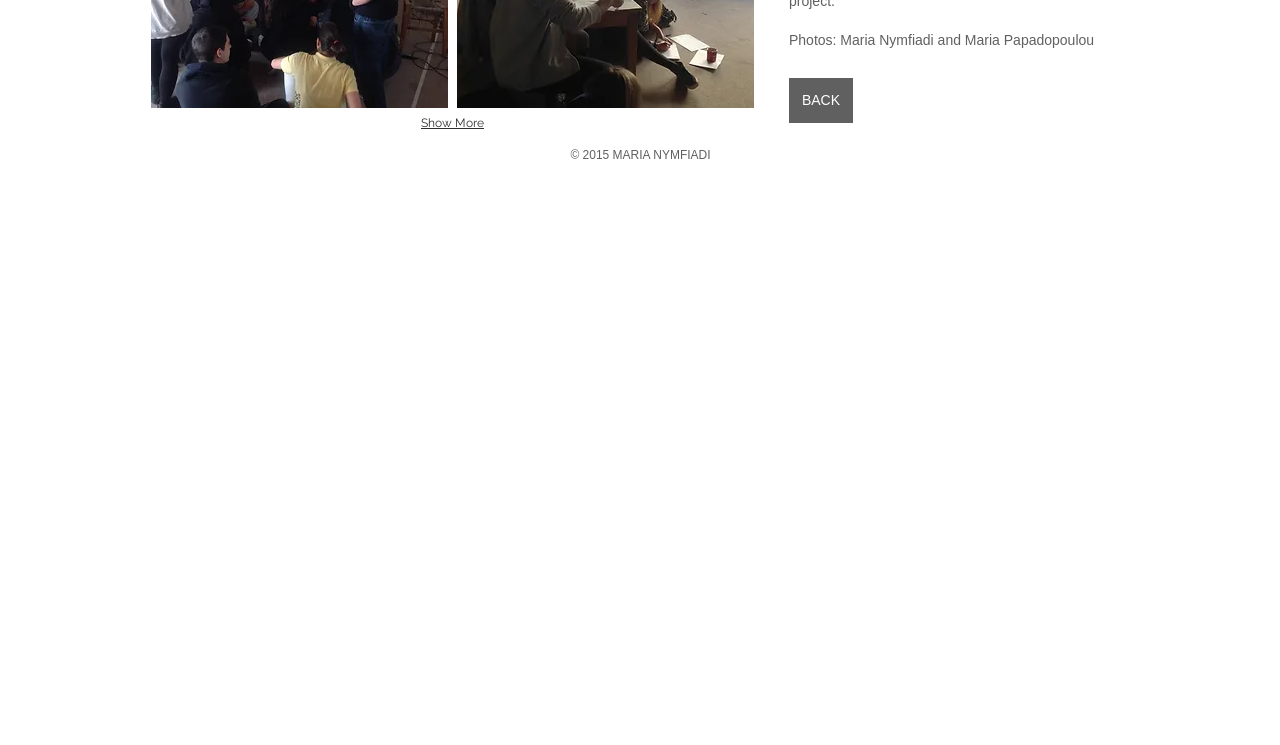Given the element description "Show More" in the screenshot, predict the bounding box coordinates of that UI element.

[0.321, 0.148, 0.386, 0.185]